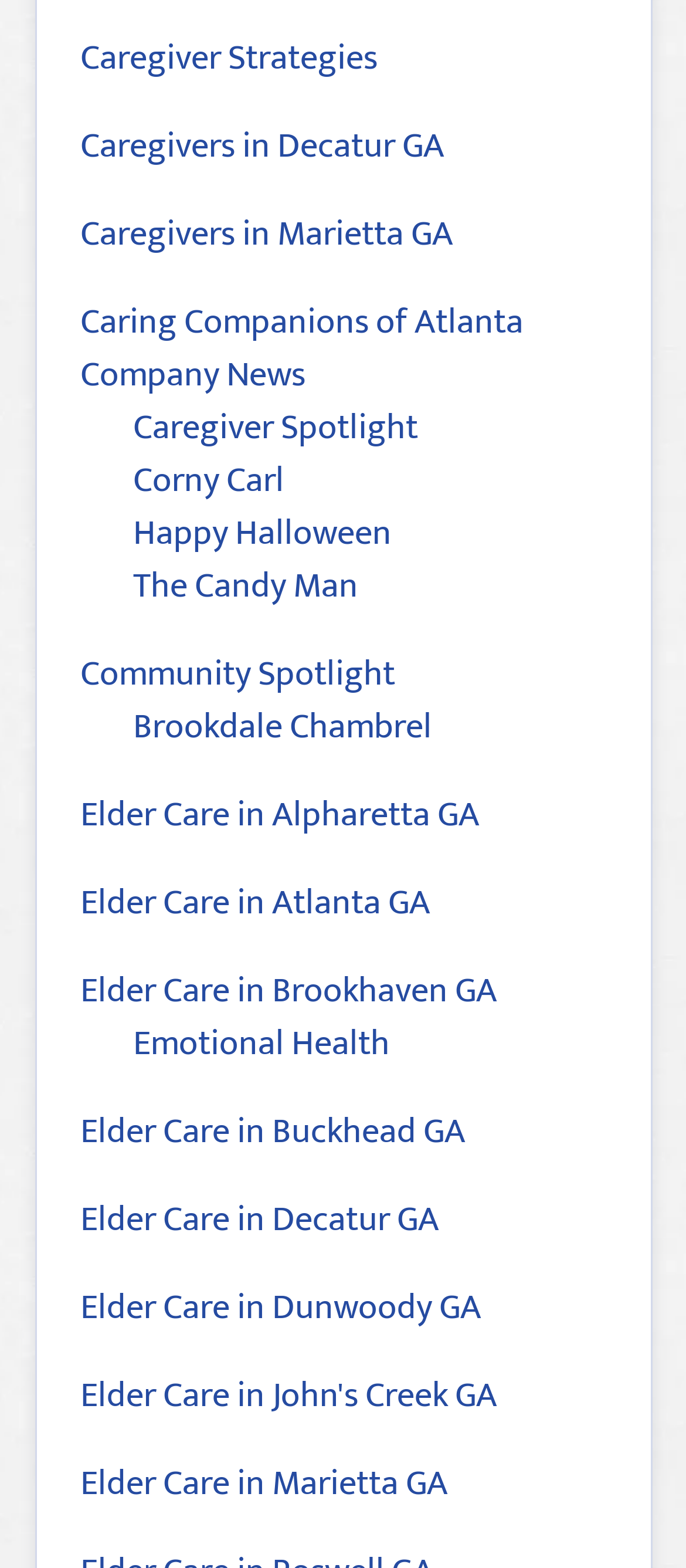Use a single word or phrase to answer the question:
How many locations are mentioned for elder care?

7